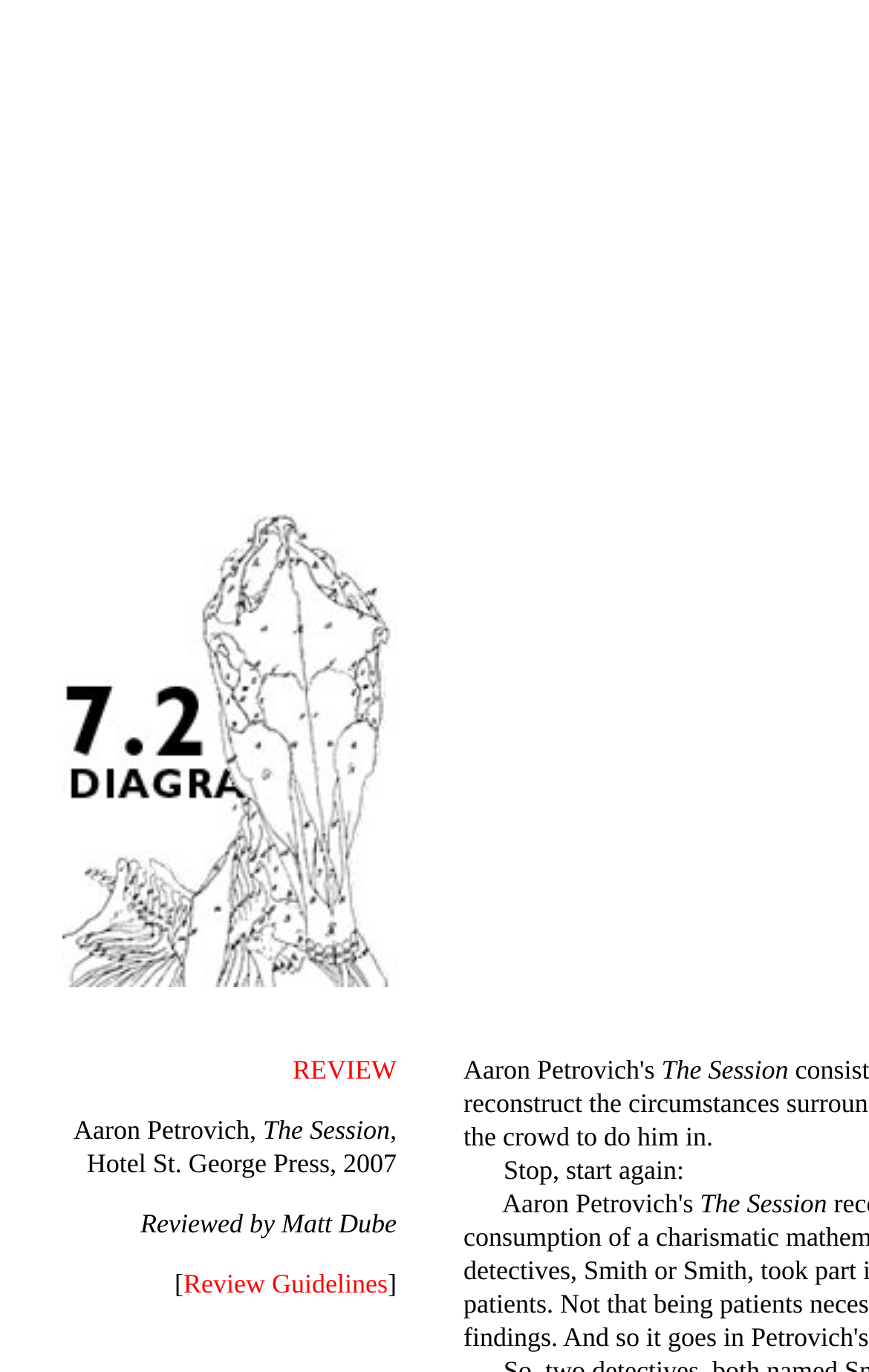Identify the bounding box for the given UI element using the description provided. Coordinates should be in the format (top-left x, top-left y, bottom-right x, bottom-right y) and must be between 0 and 1. Here is the description: alt="[ToC]" name="Image1"

[0.072, 0.699, 0.456, 0.727]